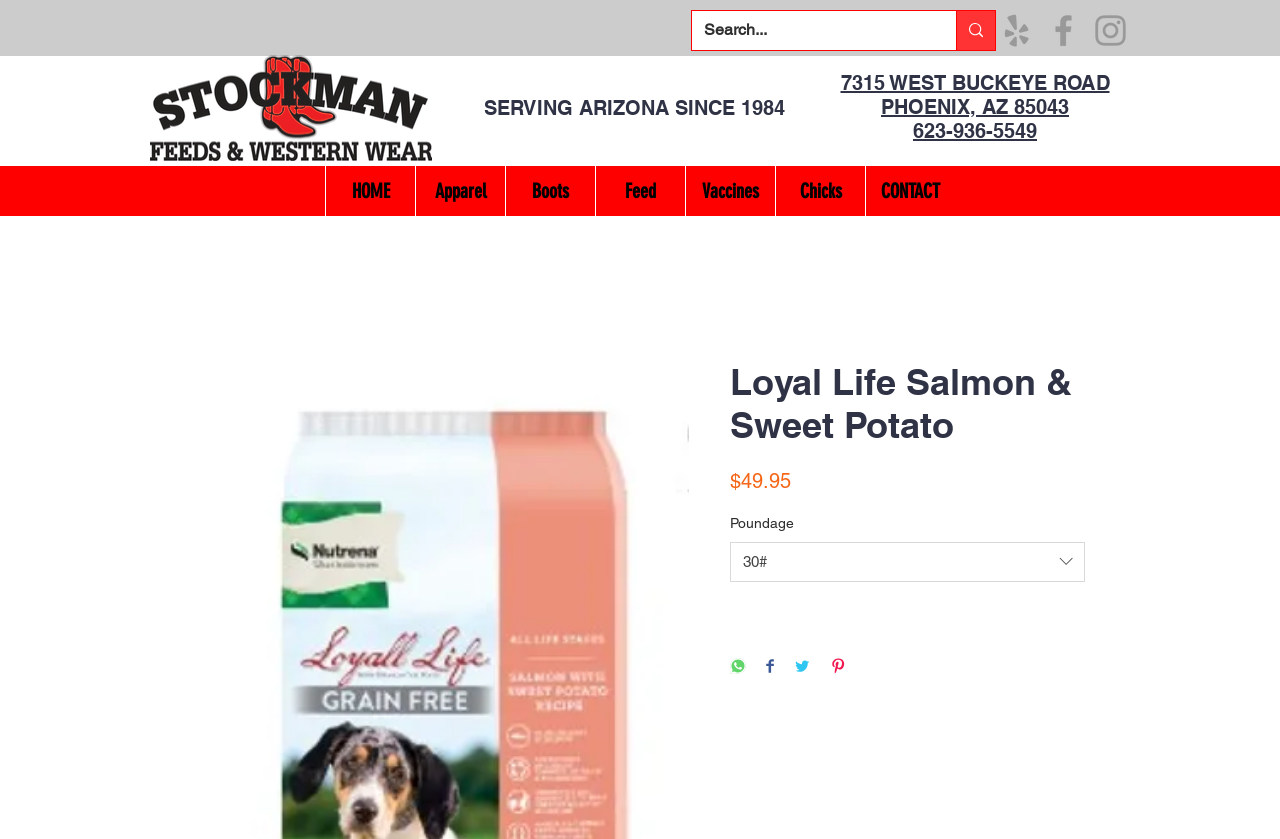Identify the coordinates of the bounding box for the element that must be clicked to accomplish the instruction: "Share on WhatsApp".

[0.57, 0.784, 0.583, 0.806]